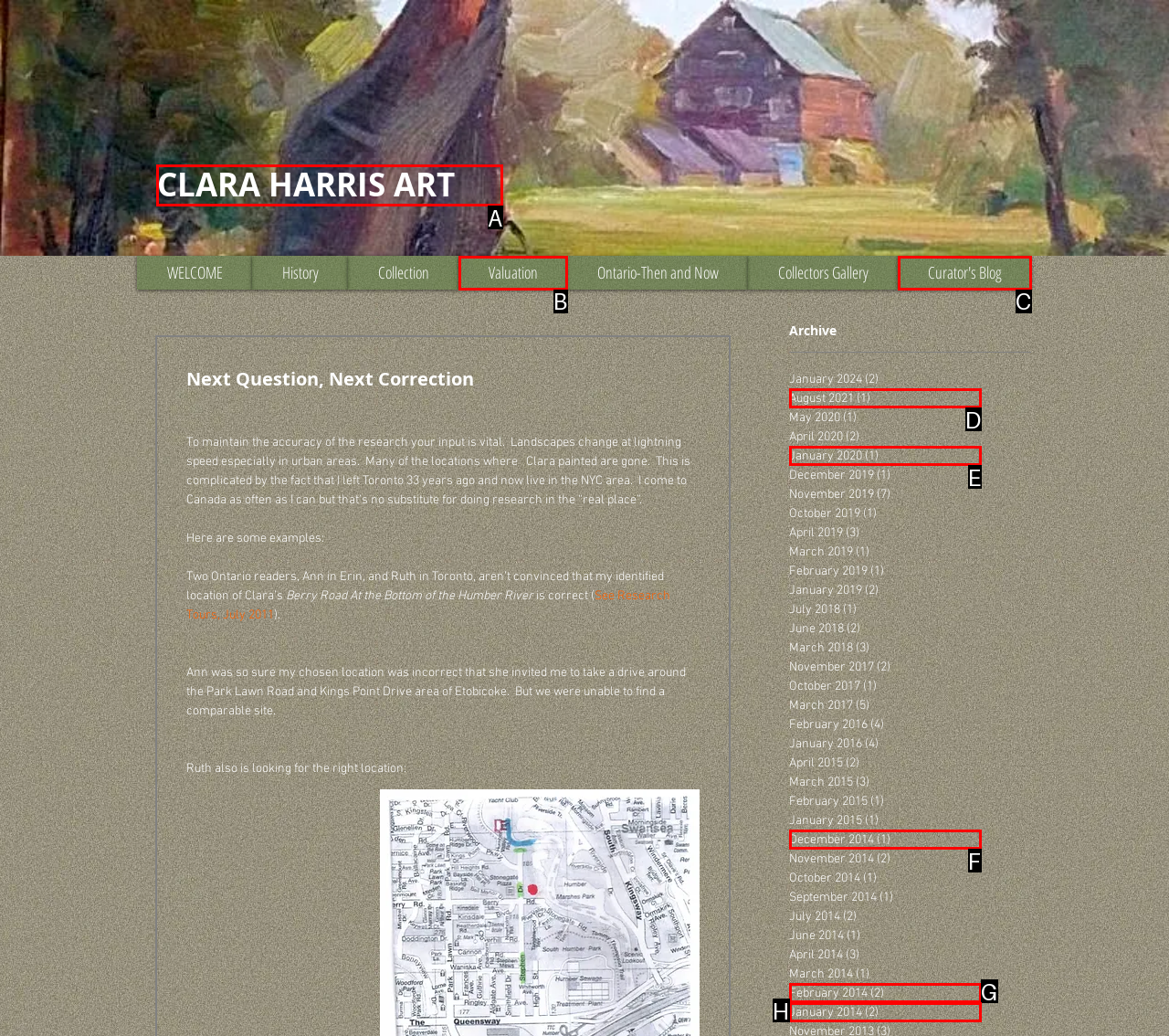Specify which element within the red bounding boxes should be clicked for this task: Read the 'CLARA HARRIS ART' heading Respond with the letter of the correct option.

A